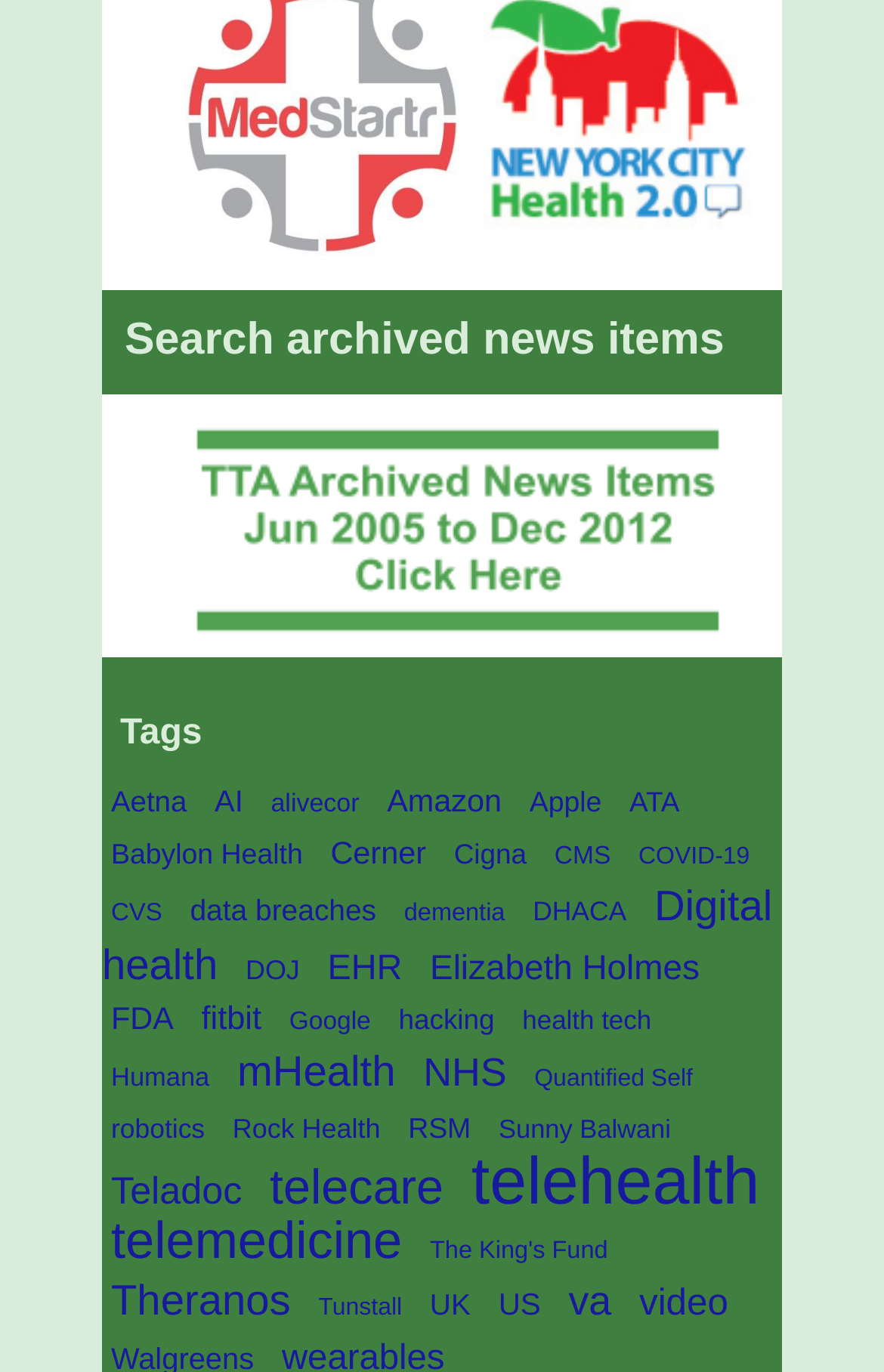Please identify the bounding box coordinates of the area that needs to be clicked to fulfill the following instruction: "Search archived news items."

[0.115, 0.209, 0.885, 0.284]